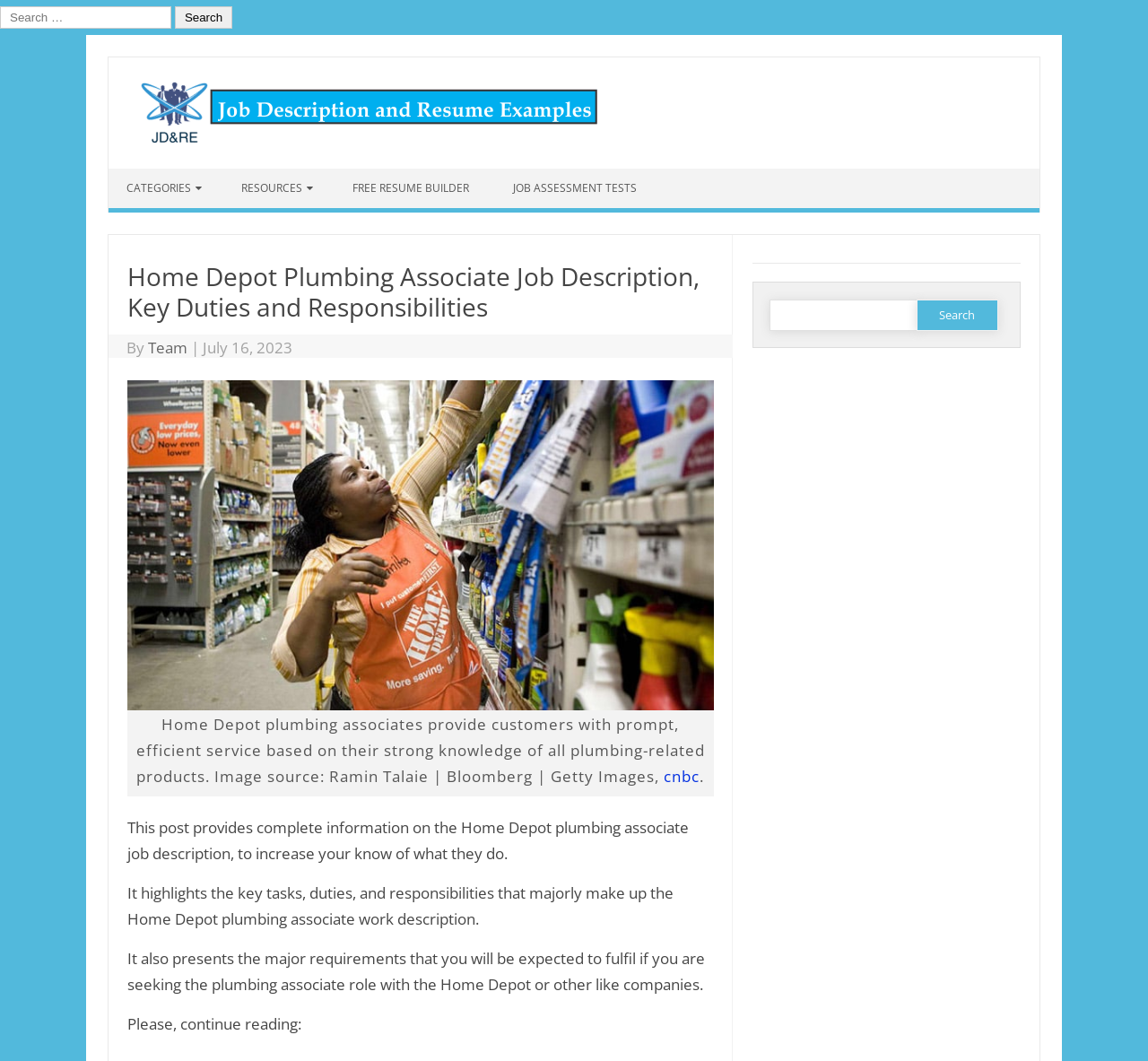Please identify the bounding box coordinates of the element I need to click to follow this instruction: "Search for a resource".

[0.67, 0.278, 0.701, 0.314]